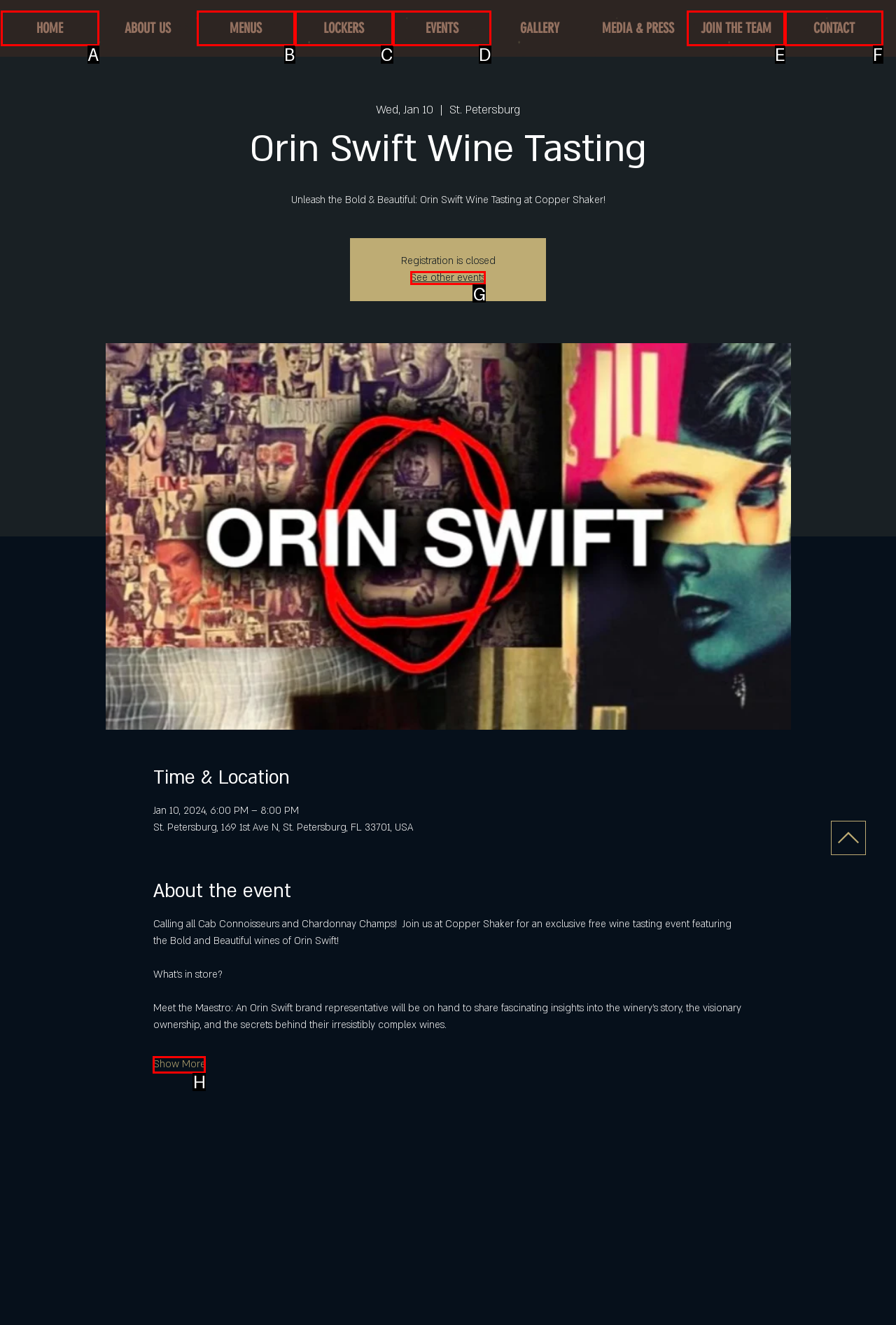Which option should be clicked to execute the task: See other events?
Reply with the letter of the chosen option.

G